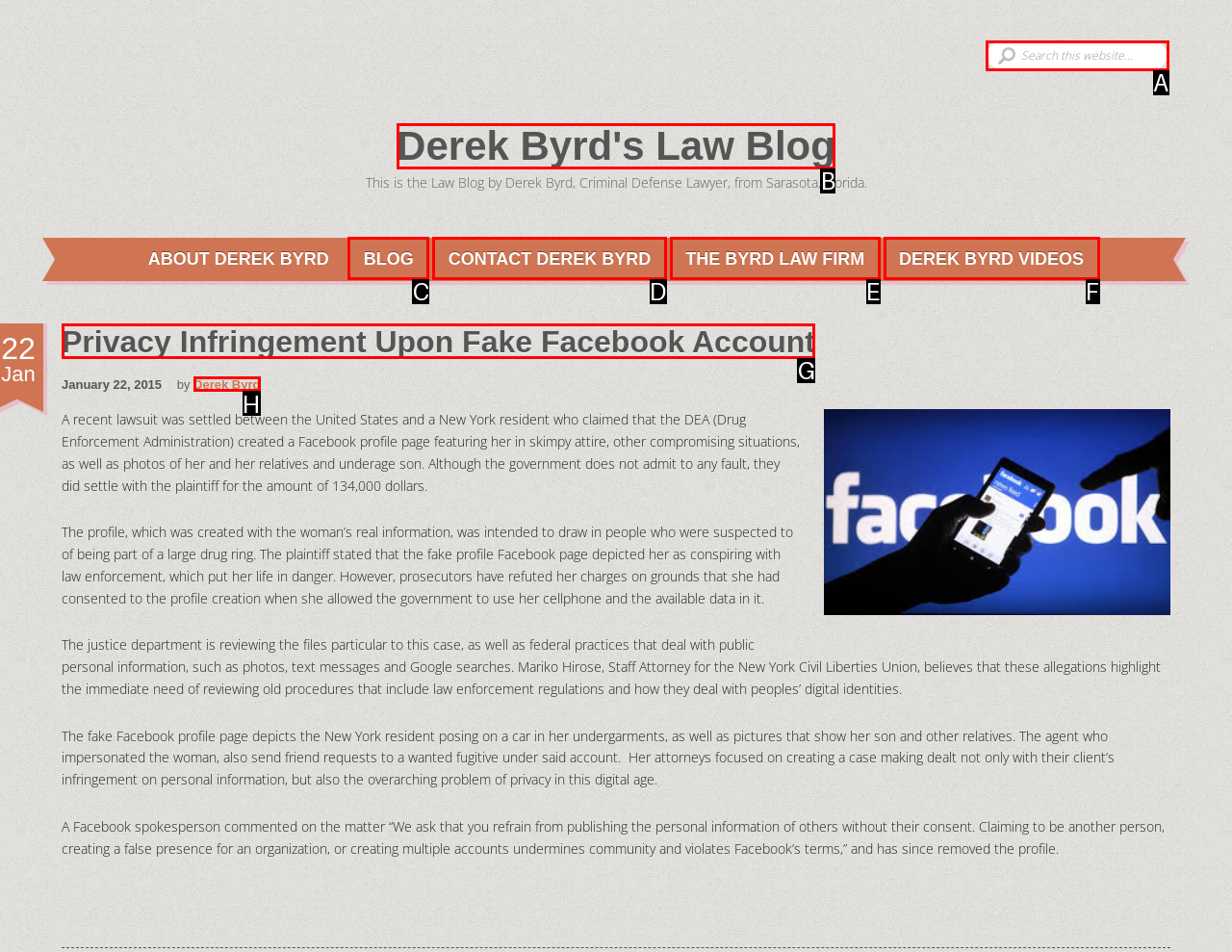Identify which option matches the following description: Blog
Answer by giving the letter of the correct option directly.

C